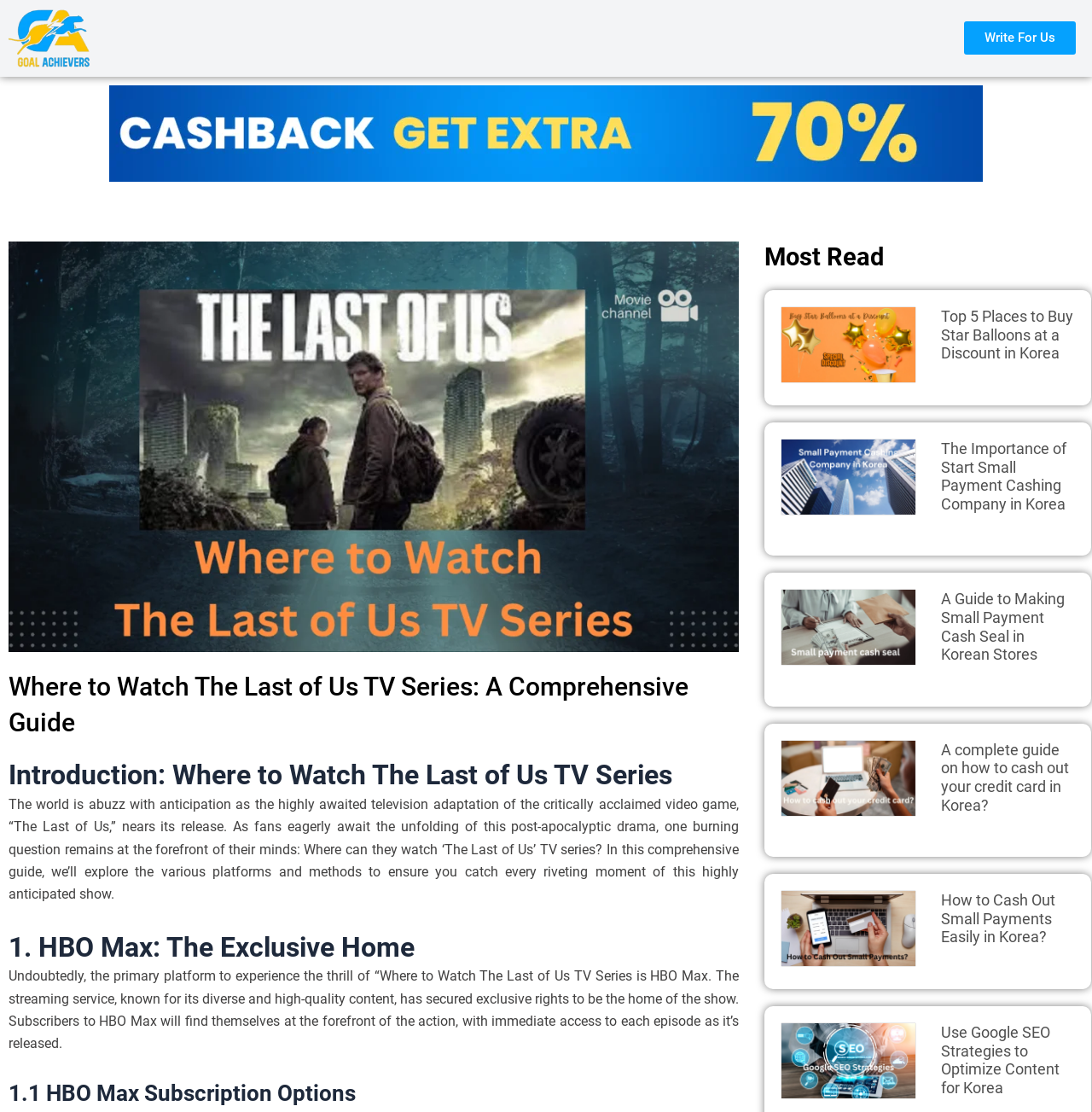Generate the main heading text from the webpage.

Where to Watch The Last of Us TV Series: A Comprehensive Guide